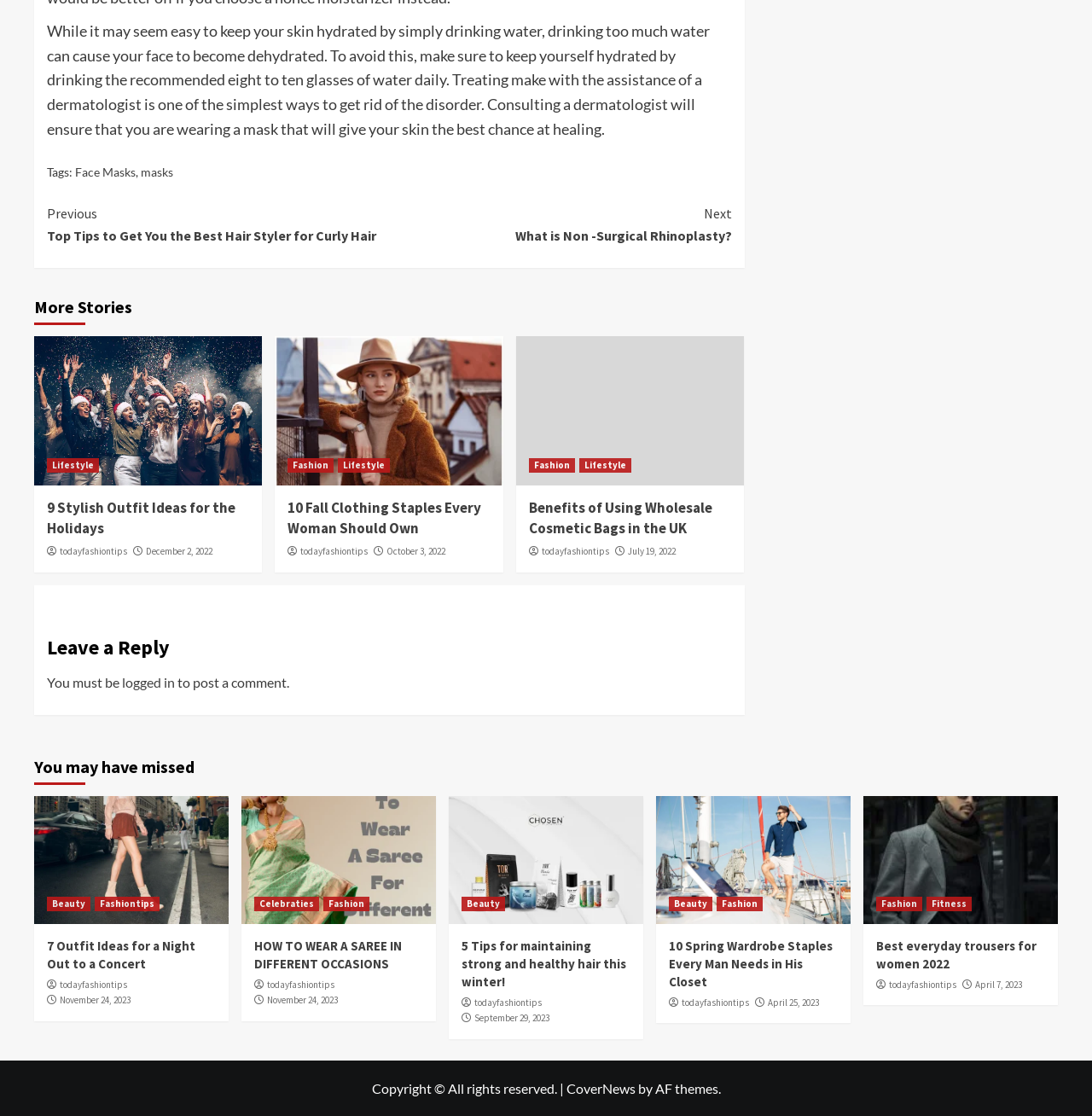Please identify the bounding box coordinates of where to click in order to follow the instruction: "View the '9 Stylish Outfit Ideas for the Holidays' article".

[0.031, 0.302, 0.24, 0.435]